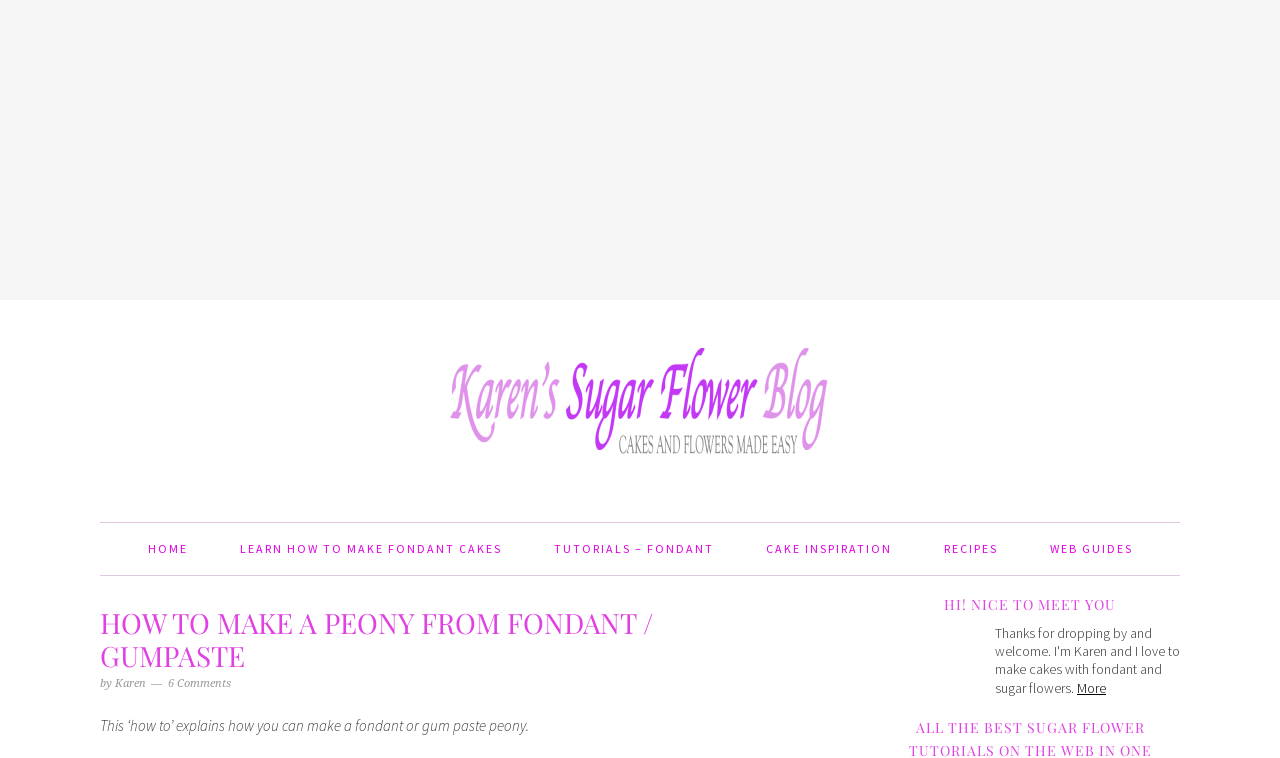Please indicate the bounding box coordinates for the clickable area to complete the following task: "Read the tutorial on making a peony from fondant". The coordinates should be specified as four float numbers between 0 and 1, i.e., [left, top, right, bottom].

[0.078, 0.799, 0.609, 0.888]